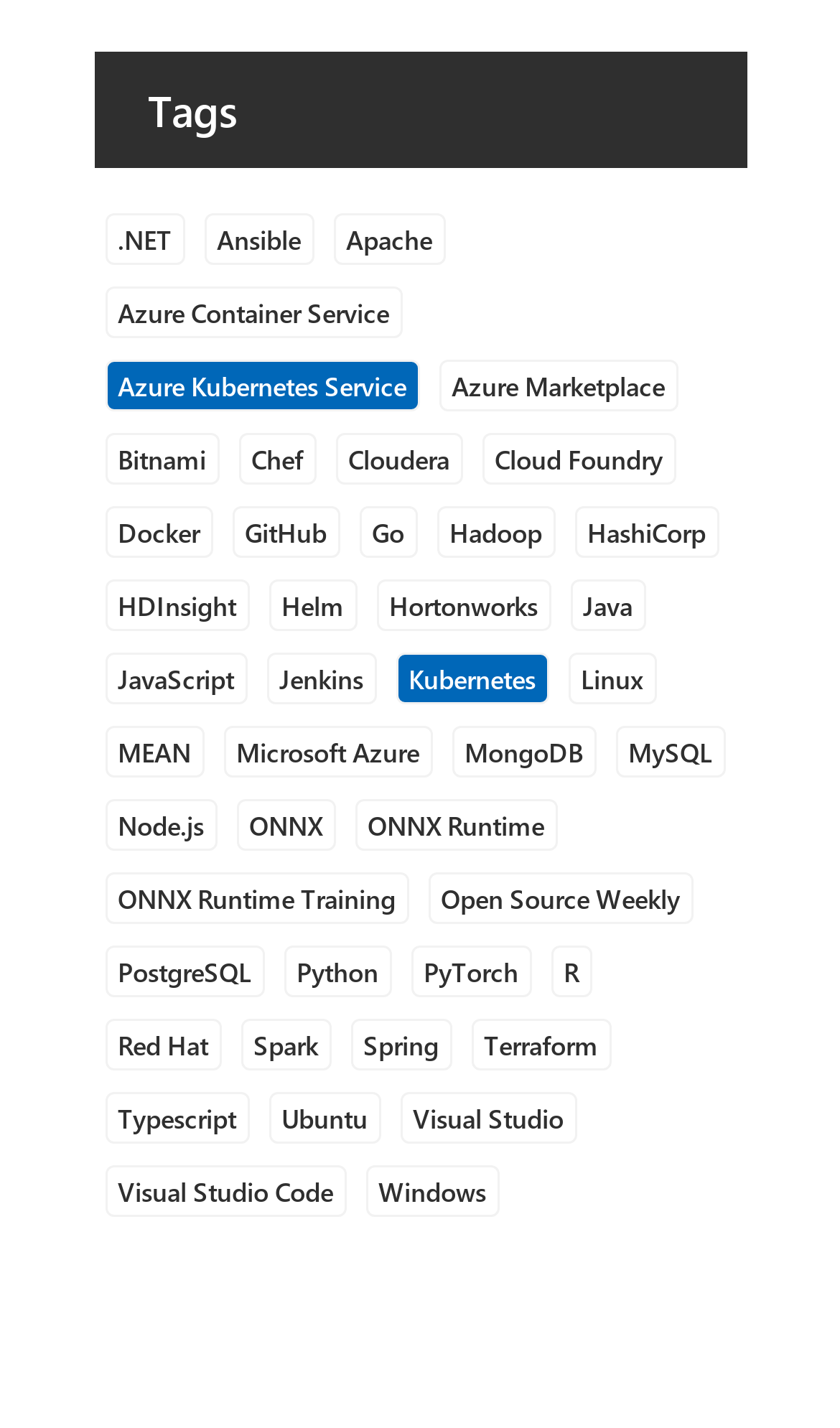Utilize the details in the image to thoroughly answer the following question: What is the first tag in the list?

I looked at the list of tags and found that the first tag is '.NET', which has 8 items.